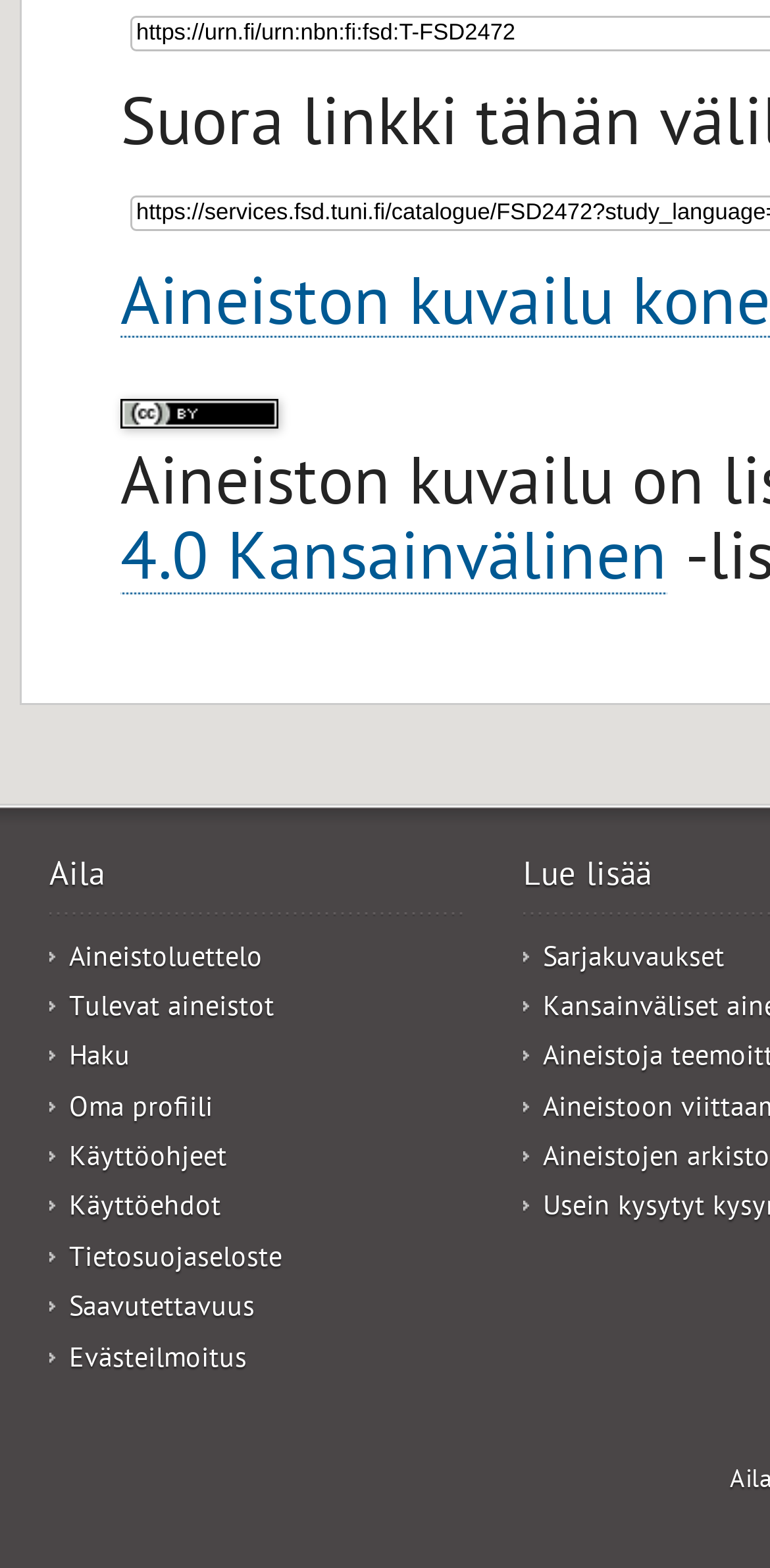Please identify the bounding box coordinates of the element I should click to complete this instruction: 'Browse Sarjakuvaukset'. The coordinates should be given as four float numbers between 0 and 1, like this: [left, top, right, bottom].

[0.705, 0.602, 0.941, 0.623]